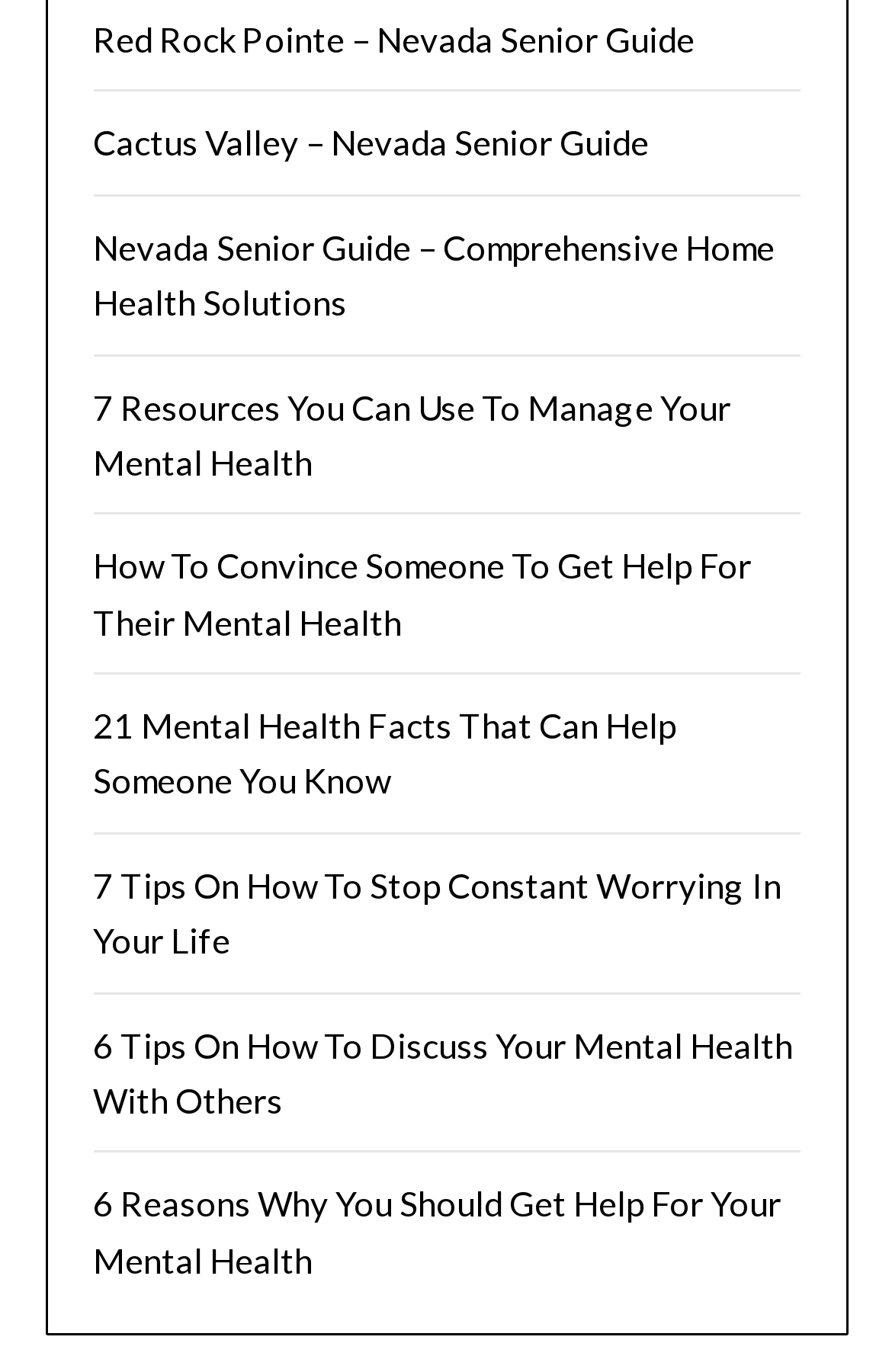Provide a brief response to the question using a single word or phrase: 
How many links are on the webpage?

9